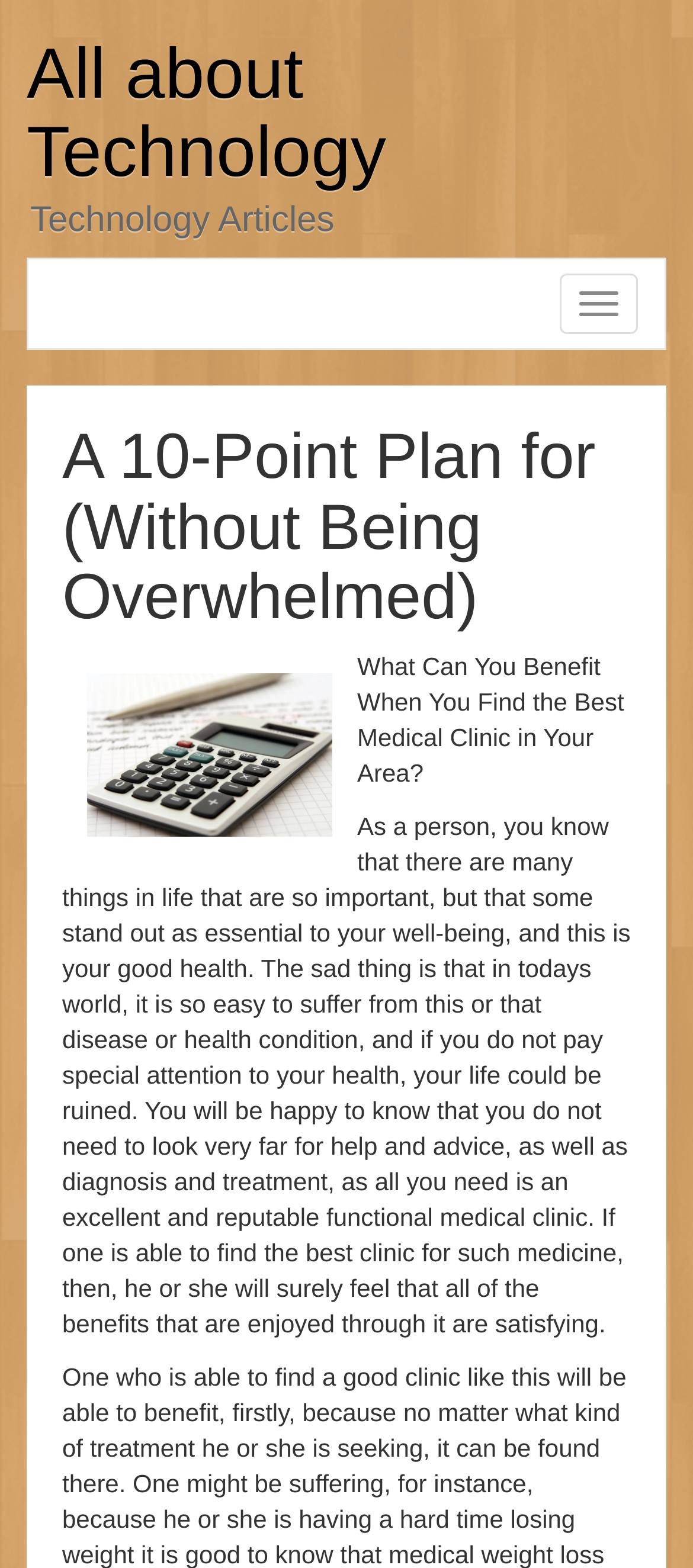Given the element description All about Technology, specify the bounding box coordinates of the corresponding UI element in the format (top-left x, top-left y, bottom-right x, bottom-right y). All values must be between 0 and 1.

[0.038, 0.023, 0.557, 0.122]